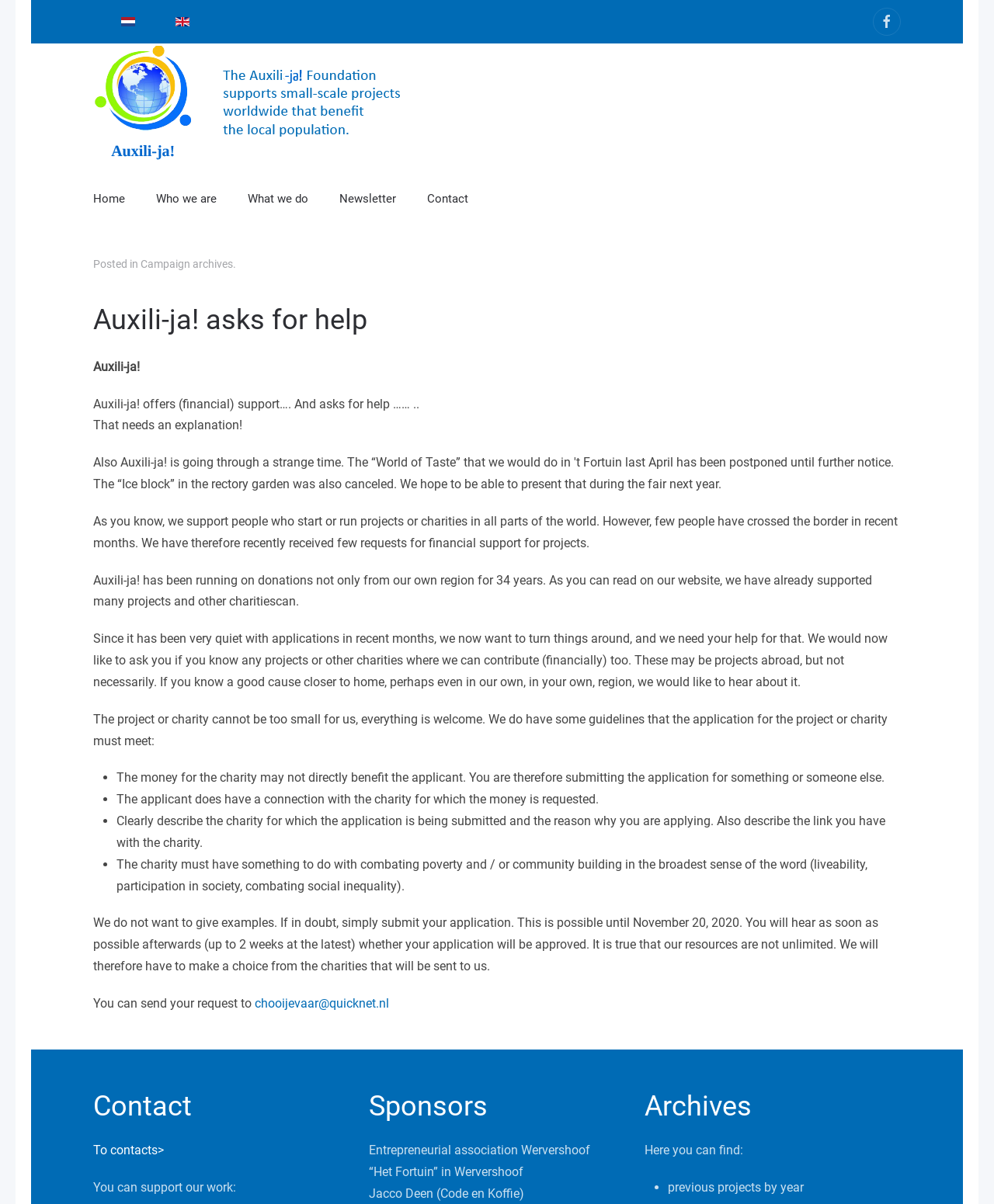Who are some of the sponsors of Auxili-ja?
Using the image, answer in one word or phrase.

Entrepreneurial association Wervershoof, Het Fortuin, Jacco Deen